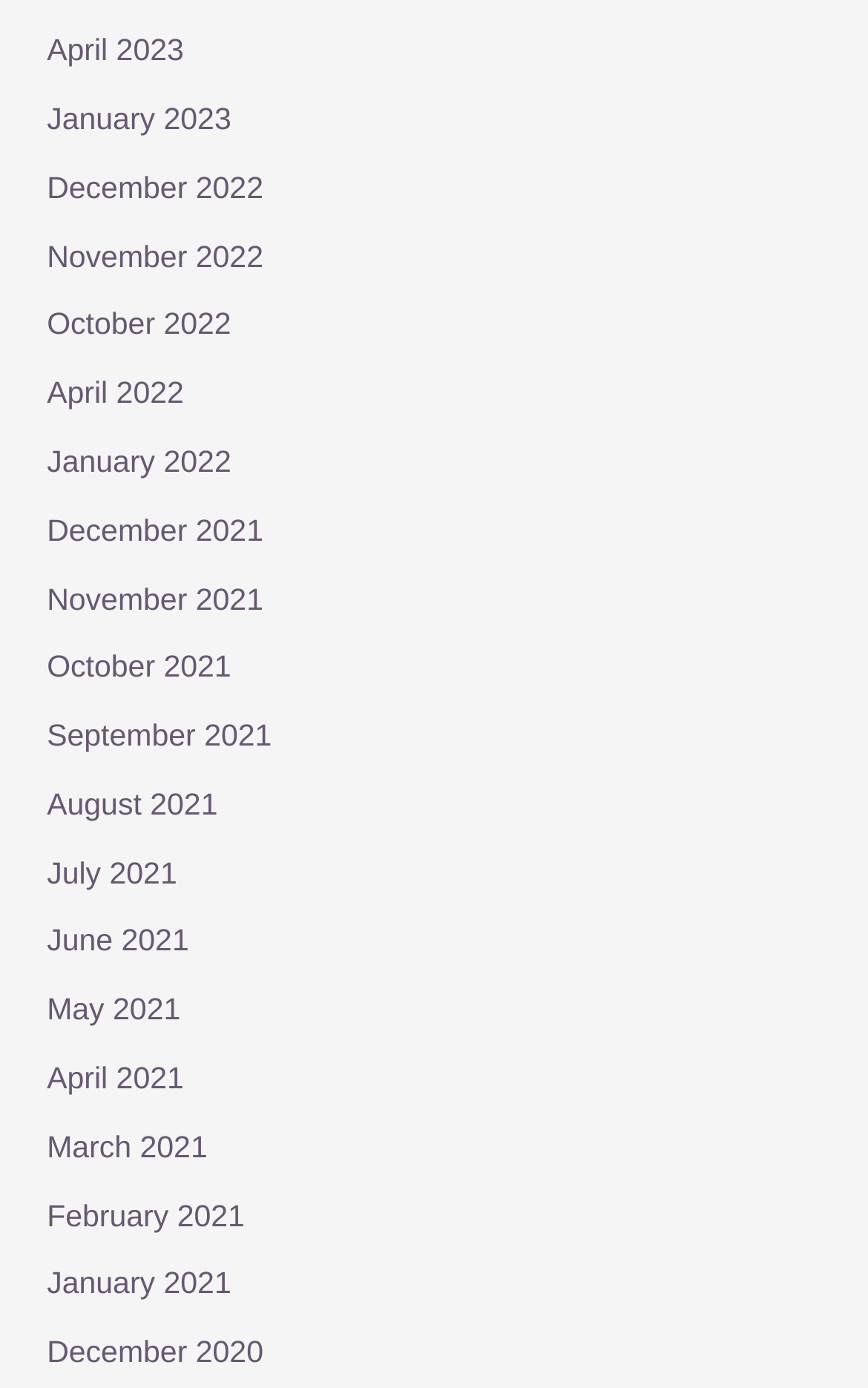Locate the bounding box coordinates of the clickable region to complete the following instruction: "view April 2023."

[0.054, 0.024, 0.212, 0.049]